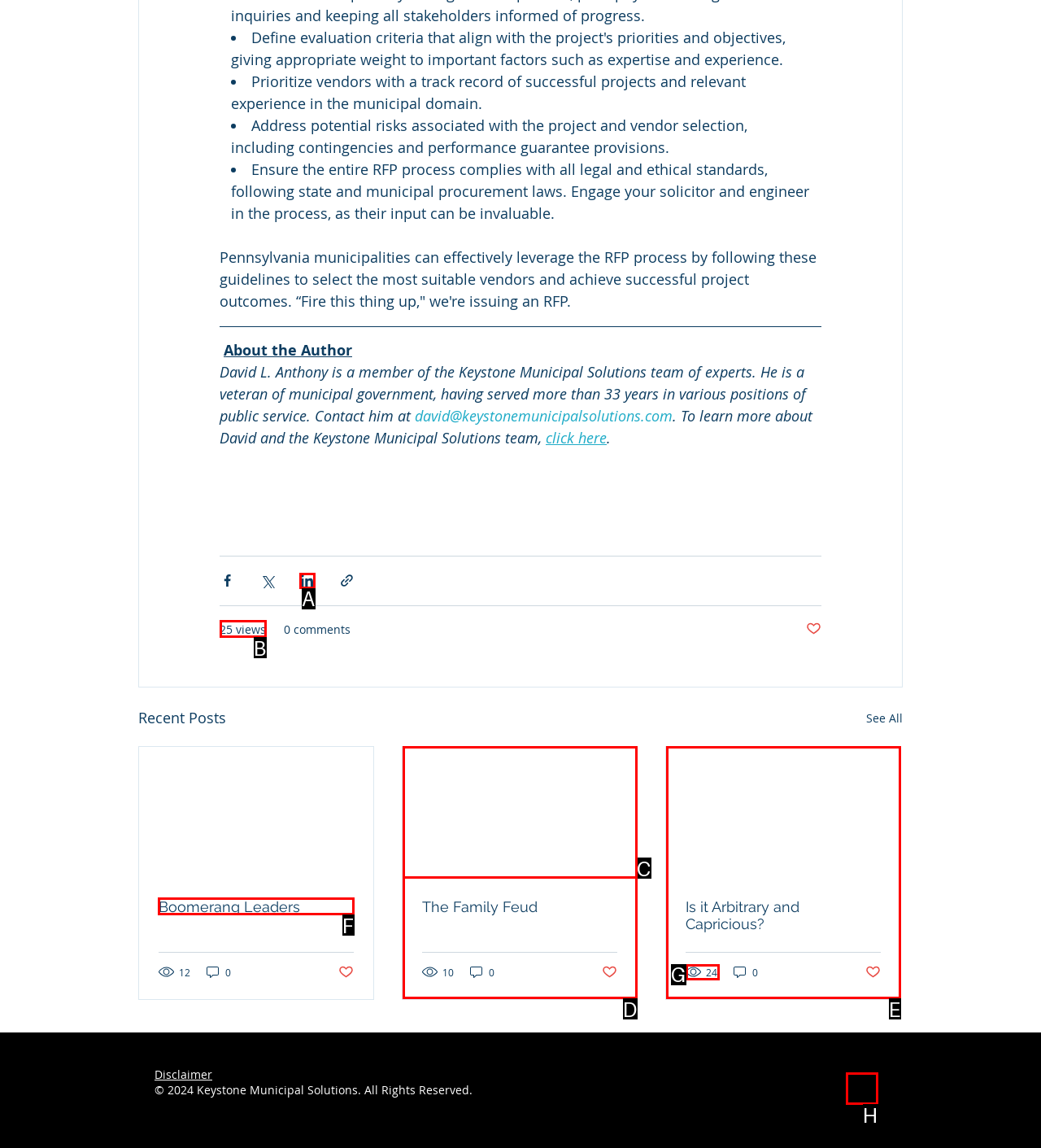Select the appropriate HTML element to click for the following task: Read the article 'Boomerang Leaders'
Answer with the letter of the selected option from the given choices directly.

F